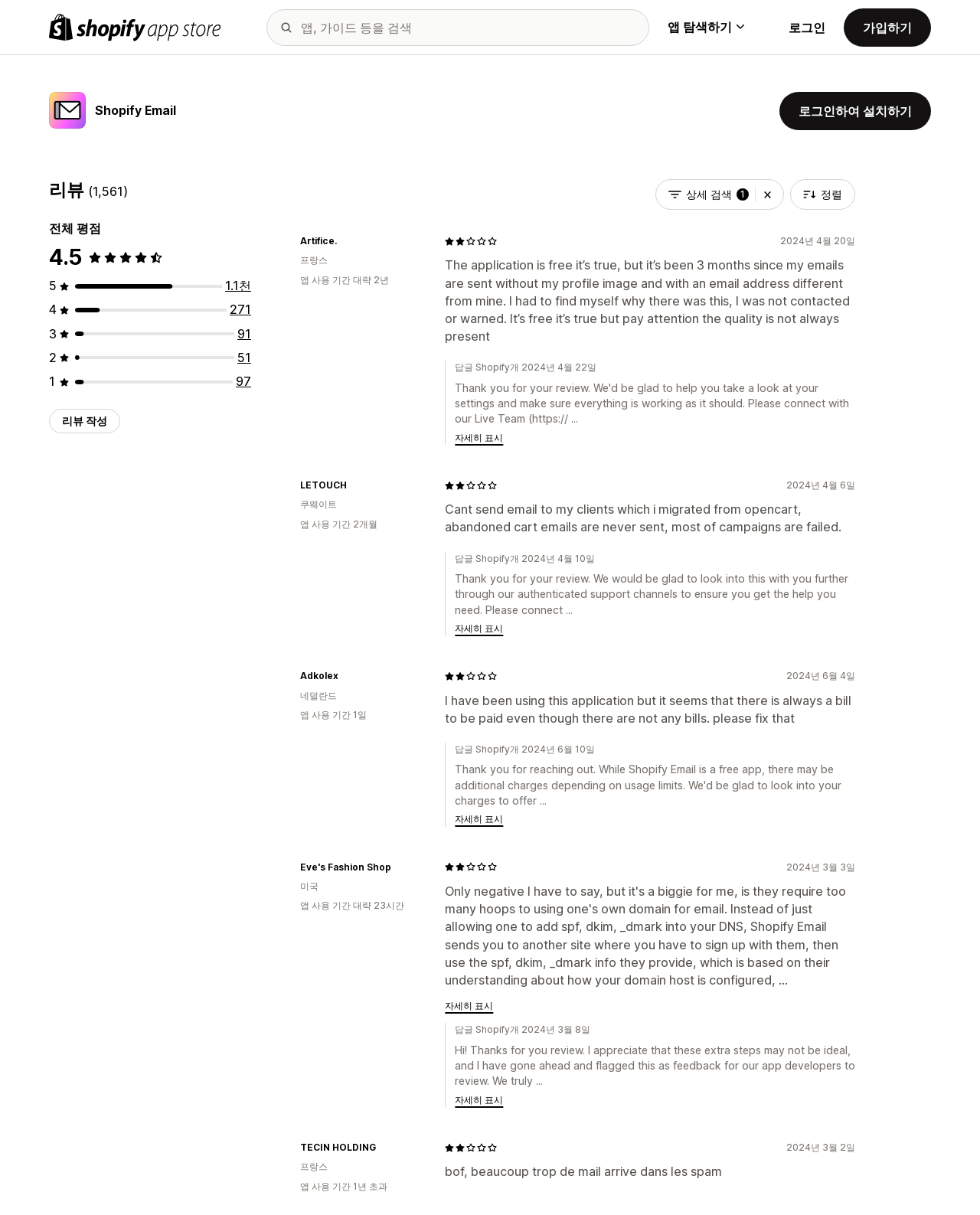Please determine the bounding box coordinates of the element to click on in order to accomplish the following task: "Write a review". Ensure the coordinates are four float numbers ranging from 0 to 1, i.e., [left, top, right, bottom].

[0.05, 0.337, 0.123, 0.357]